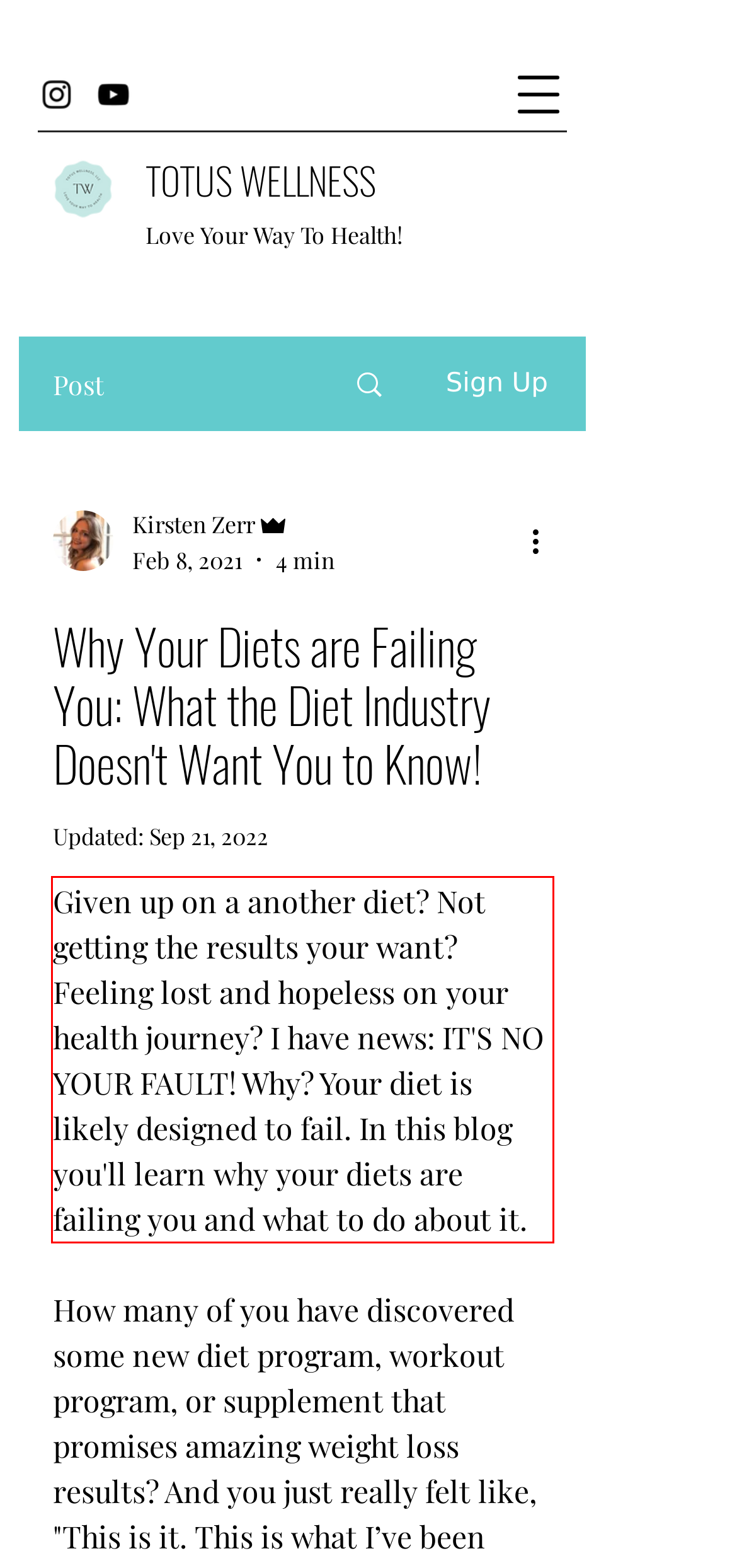You have a screenshot of a webpage with a UI element highlighted by a red bounding box. Use OCR to obtain the text within this highlighted area.

Given up on a another diet? Not getting the results your want? Feeling lost and hopeless on your health journey? I have news: IT'S NO YOUR FAULT! Why? Your diet is likely designed to fail. In this blog you'll learn why your diets are failing you and what to do about it.